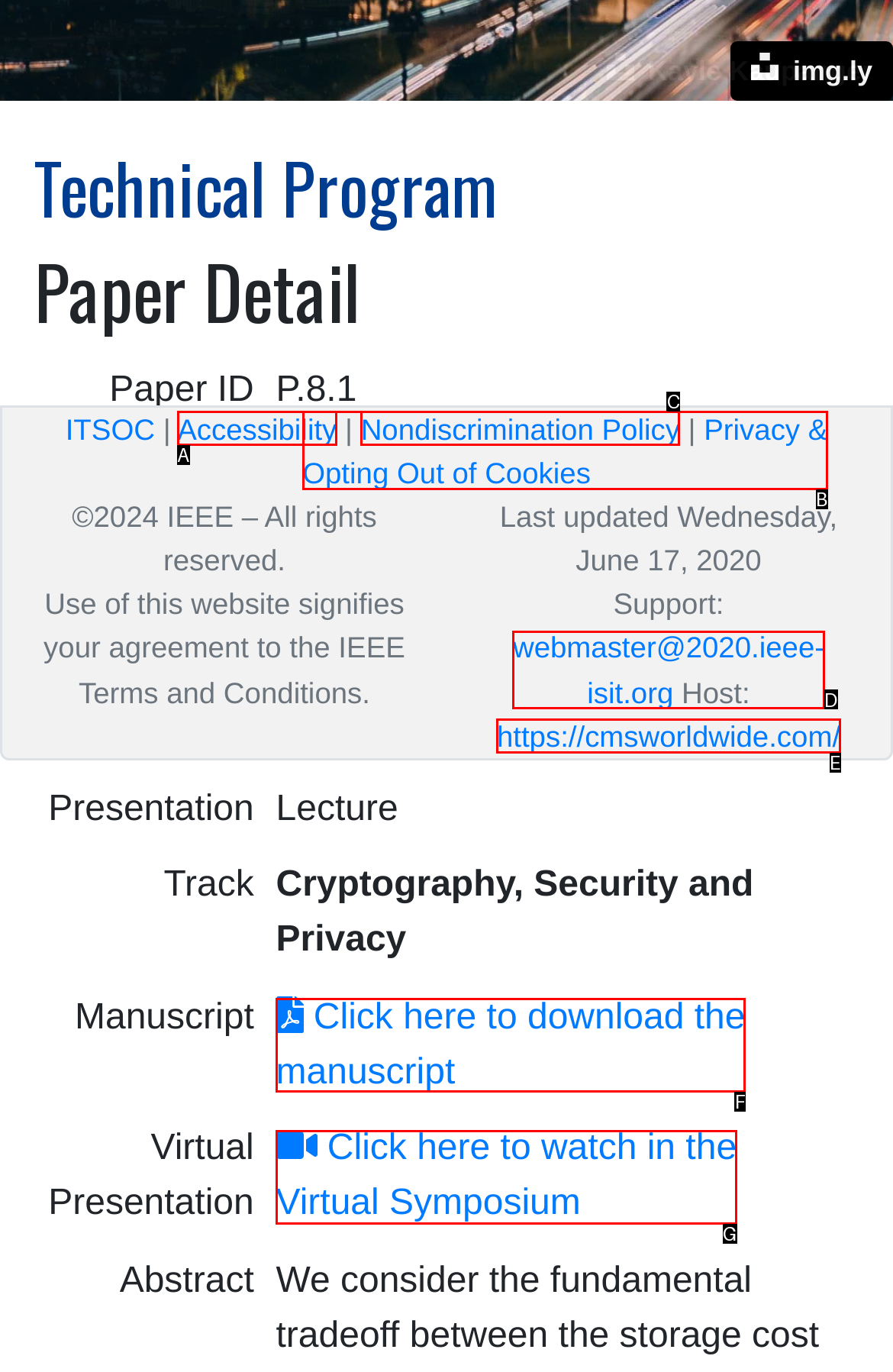Select the option that matches this description: webmaster@2020.ieee-isit.org
Answer by giving the letter of the chosen option.

D